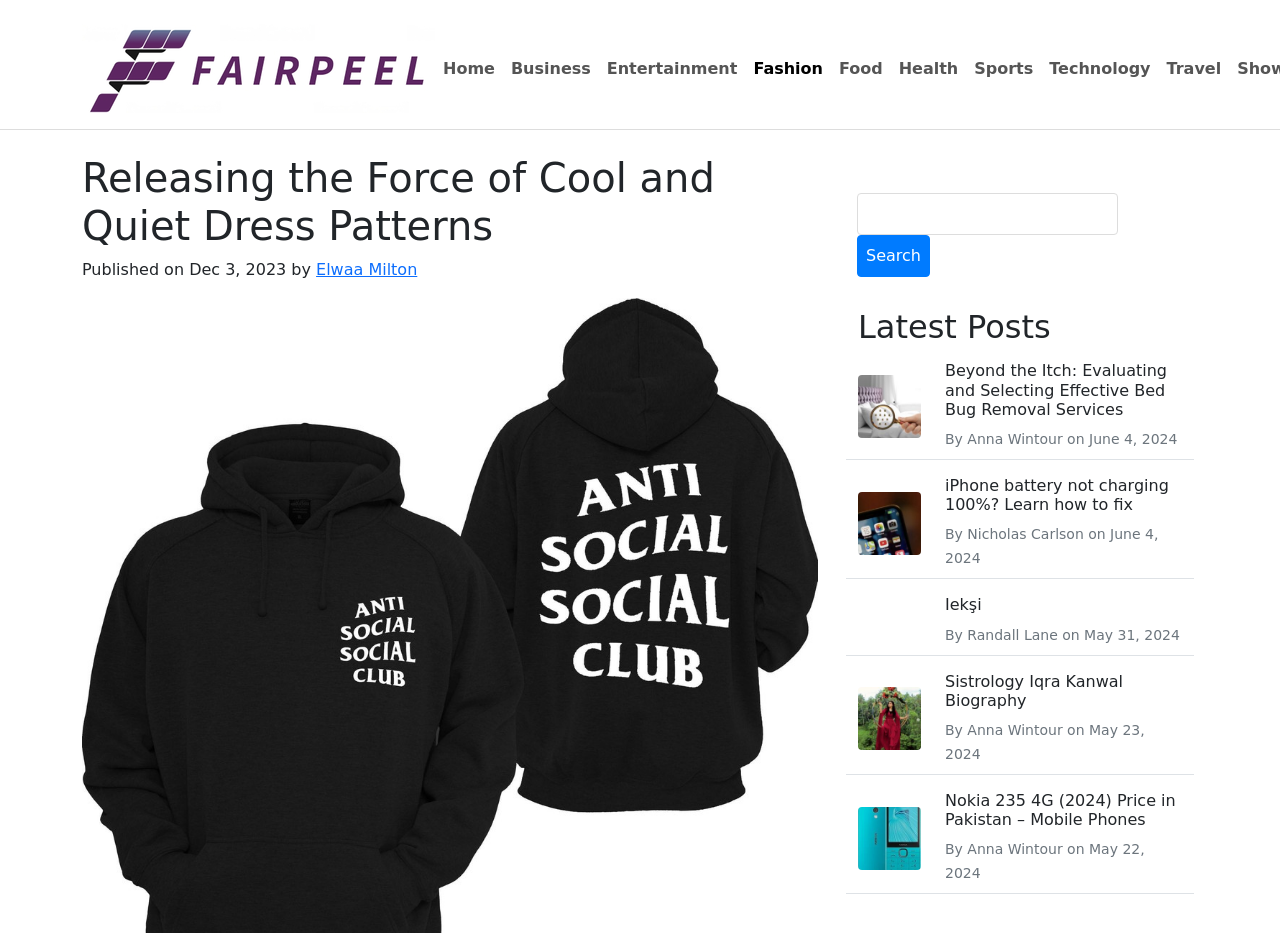What is the purpose of the textbox with the label 'Search for:'?
Give a one-word or short phrase answer based on the image.

Search